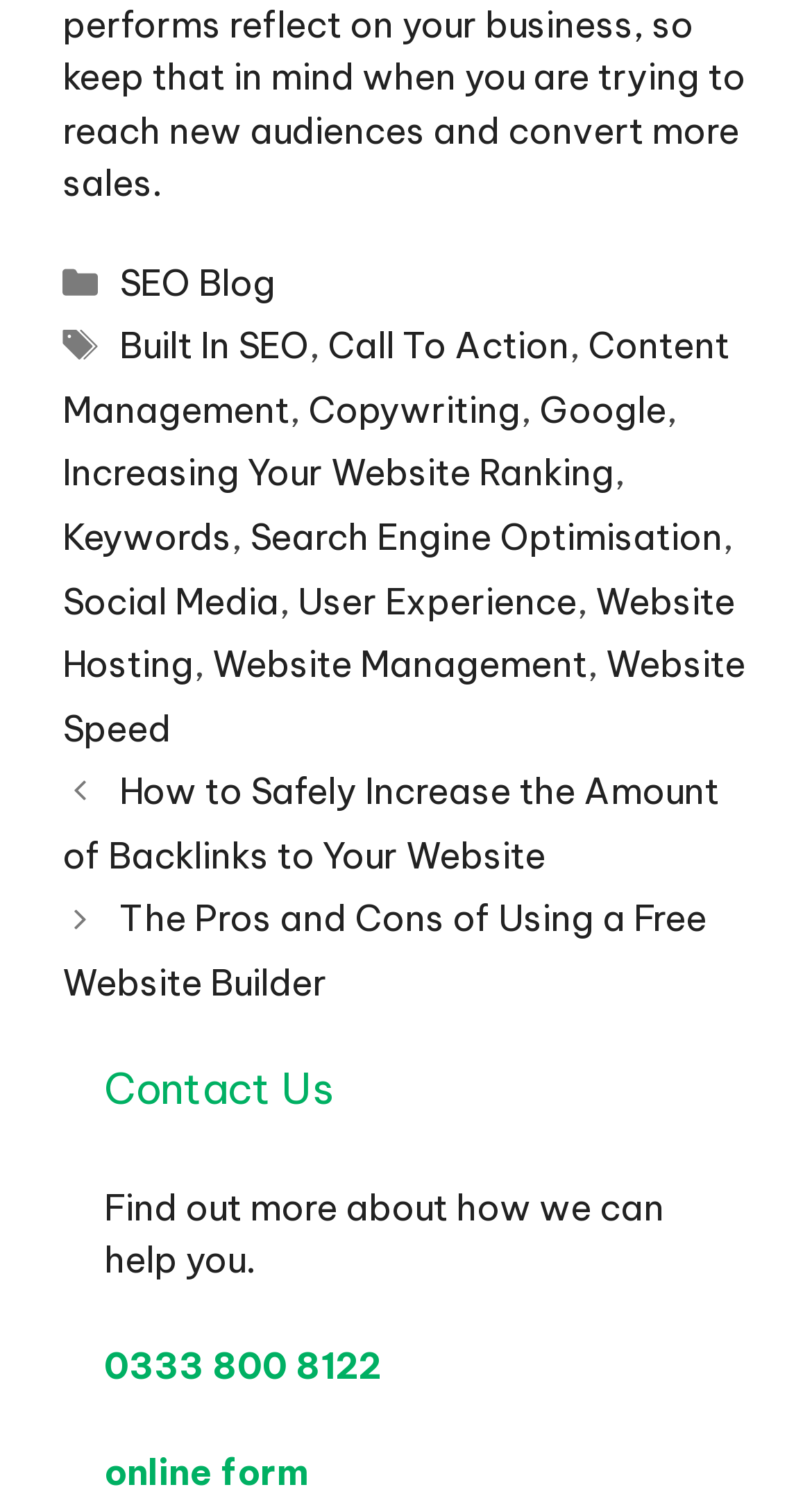Kindly provide the bounding box coordinates of the section you need to click on to fulfill the given instruction: "Explore the 'Content Management' category".

[0.403, 0.216, 0.7, 0.247]